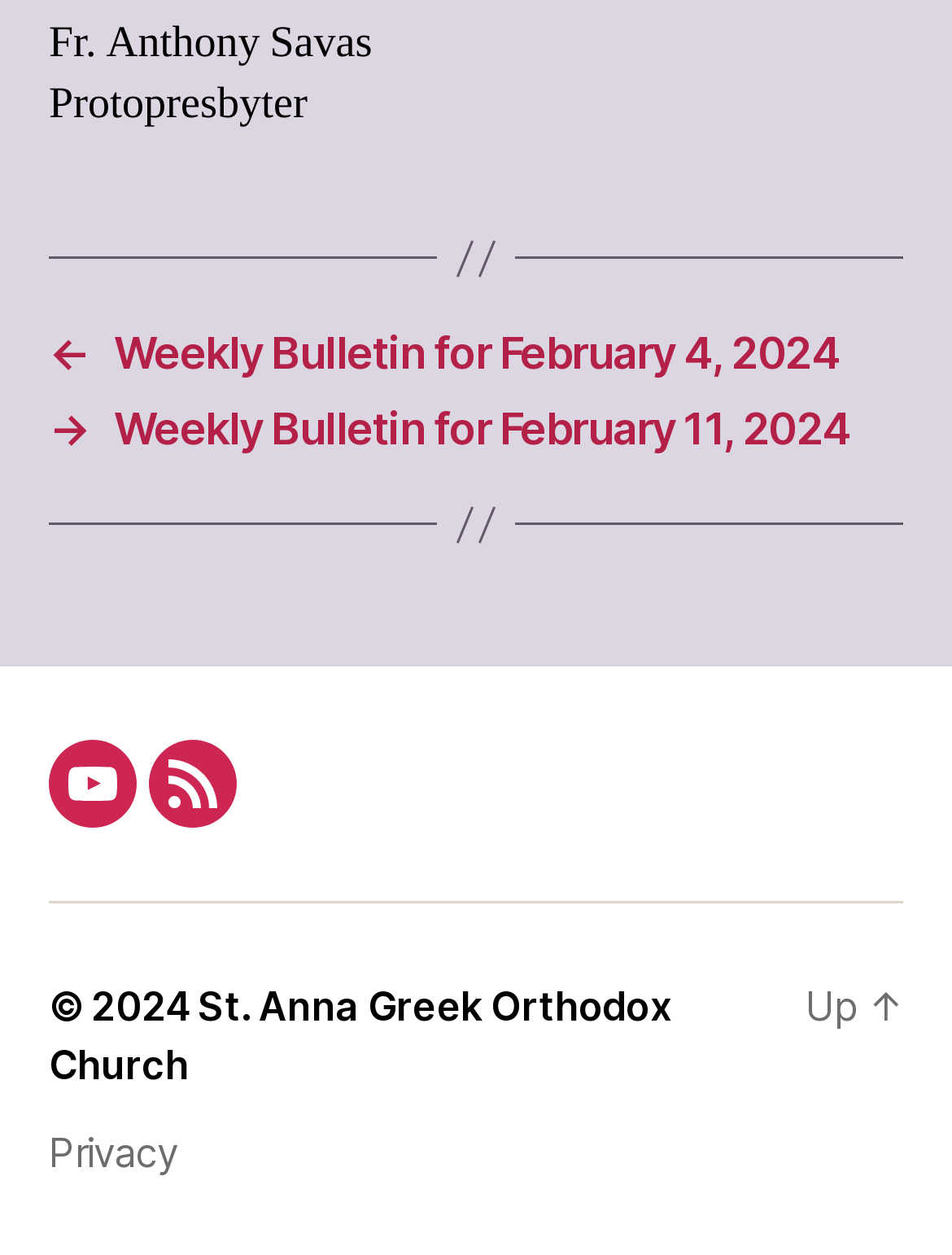Locate the UI element described by St. Anna Greek Orthodox Church in the provided webpage screenshot. Return the bounding box coordinates in the format (top-left x, top-left y, bottom-right x, bottom-right y), ensuring all values are between 0 and 1.

[0.051, 0.782, 0.705, 0.868]